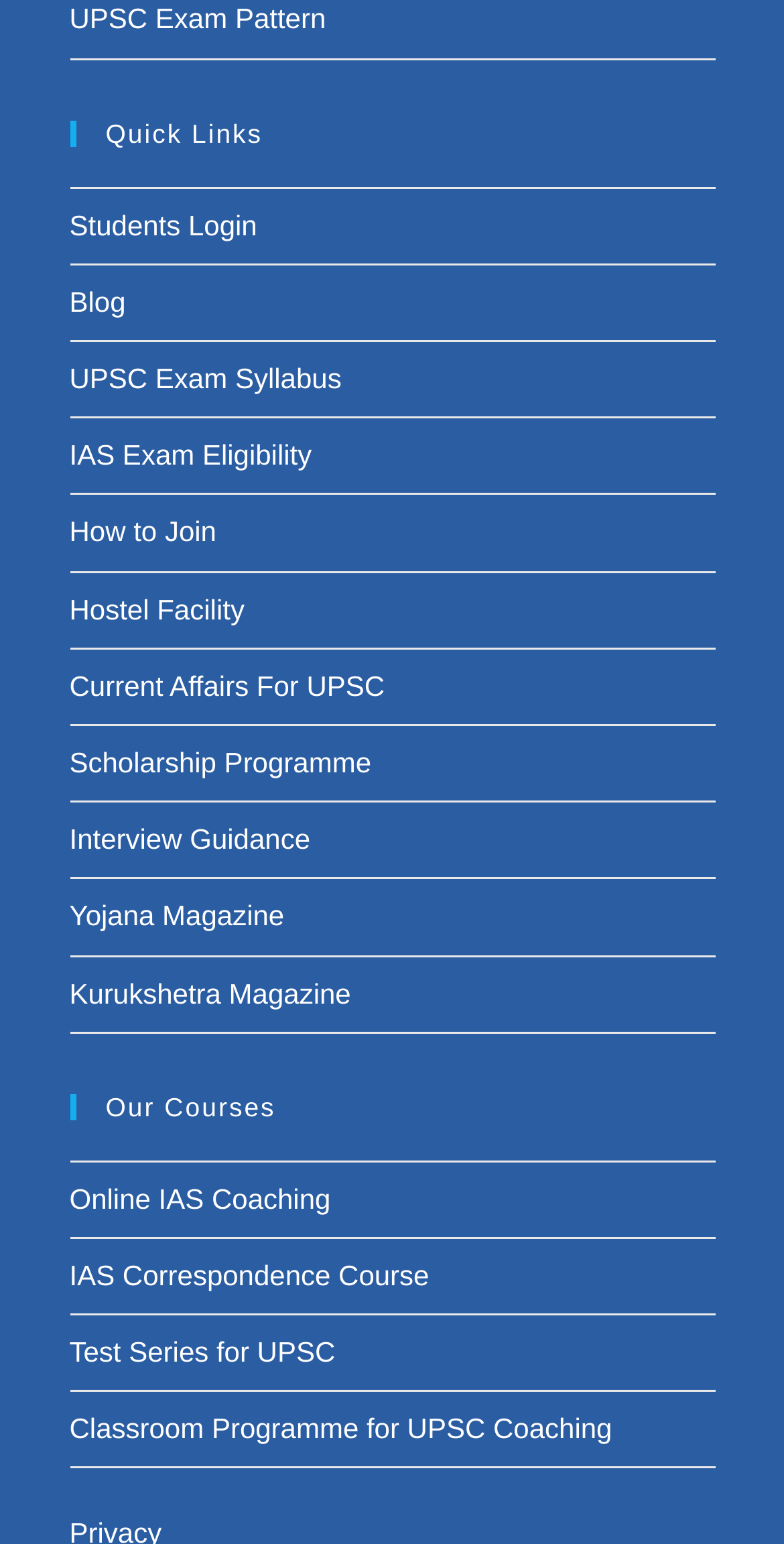Please locate the clickable area by providing the bounding box coordinates to follow this instruction: "Read the blog".

[0.088, 0.185, 0.16, 0.206]